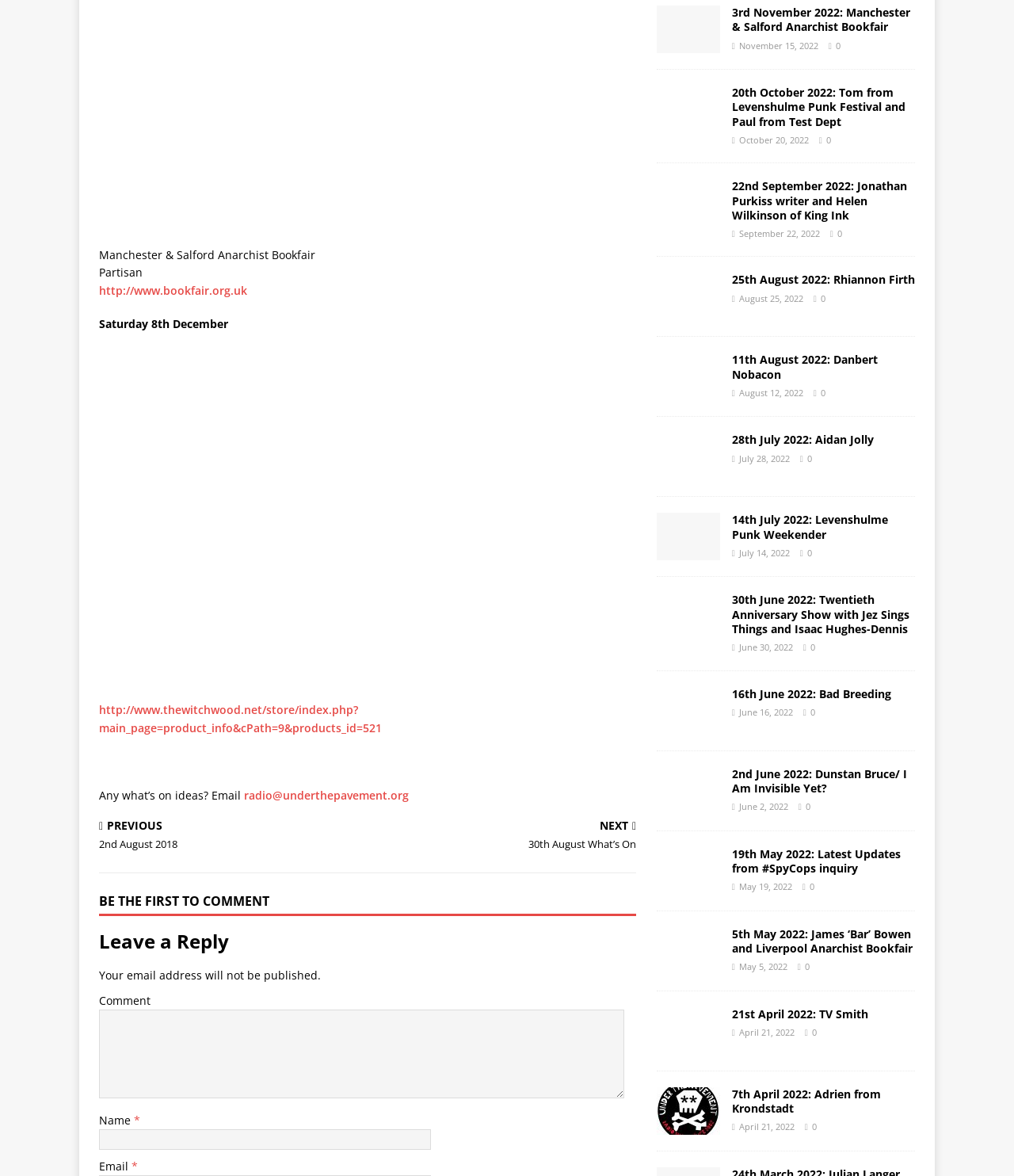Respond with a single word or phrase:
What is the date of the event mentioned in the first link?

Saturday 8th December